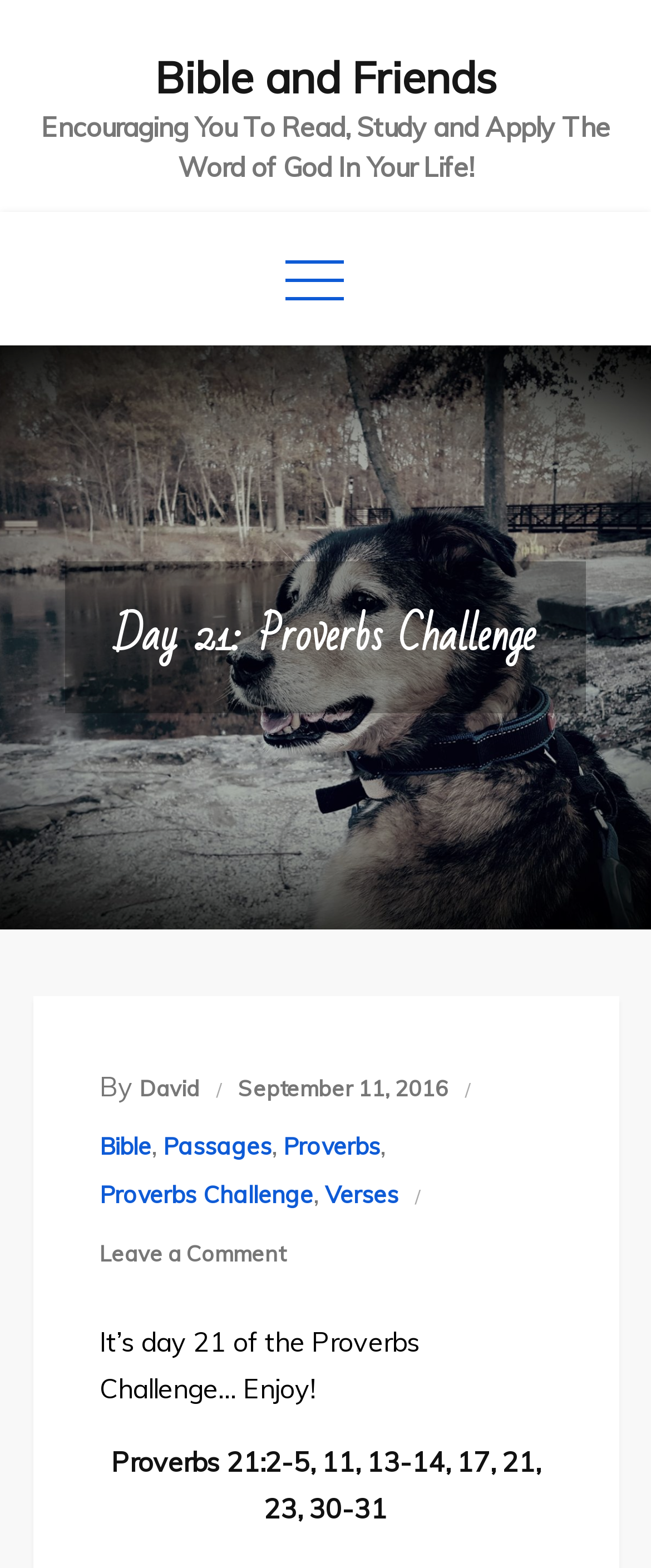What is the purpose of the website?
Look at the screenshot and give a one-word or phrase answer.

To encourage reading and applying the Word of God